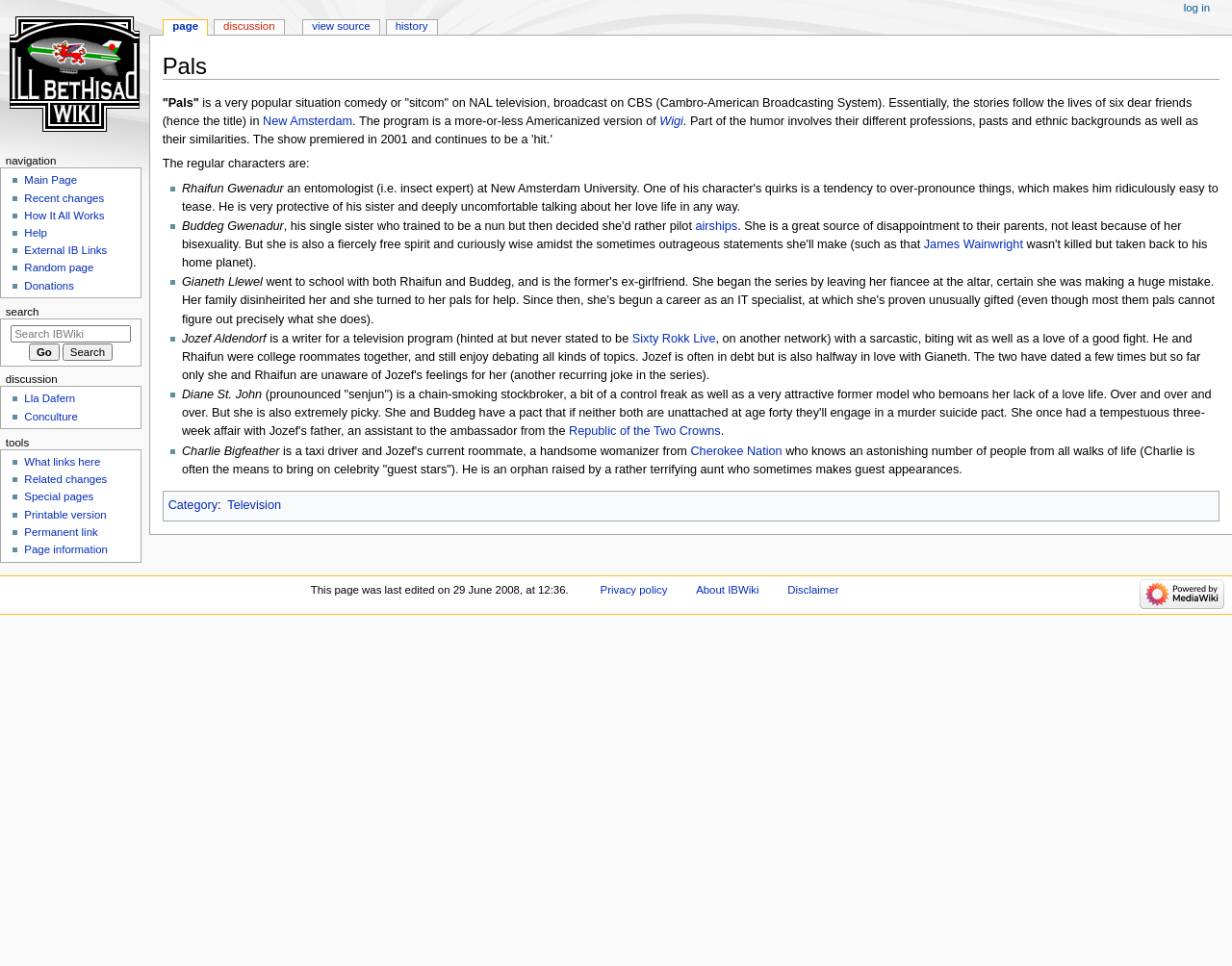How many main characters are in the sitcom?
Using the picture, provide a one-word or short phrase answer.

6